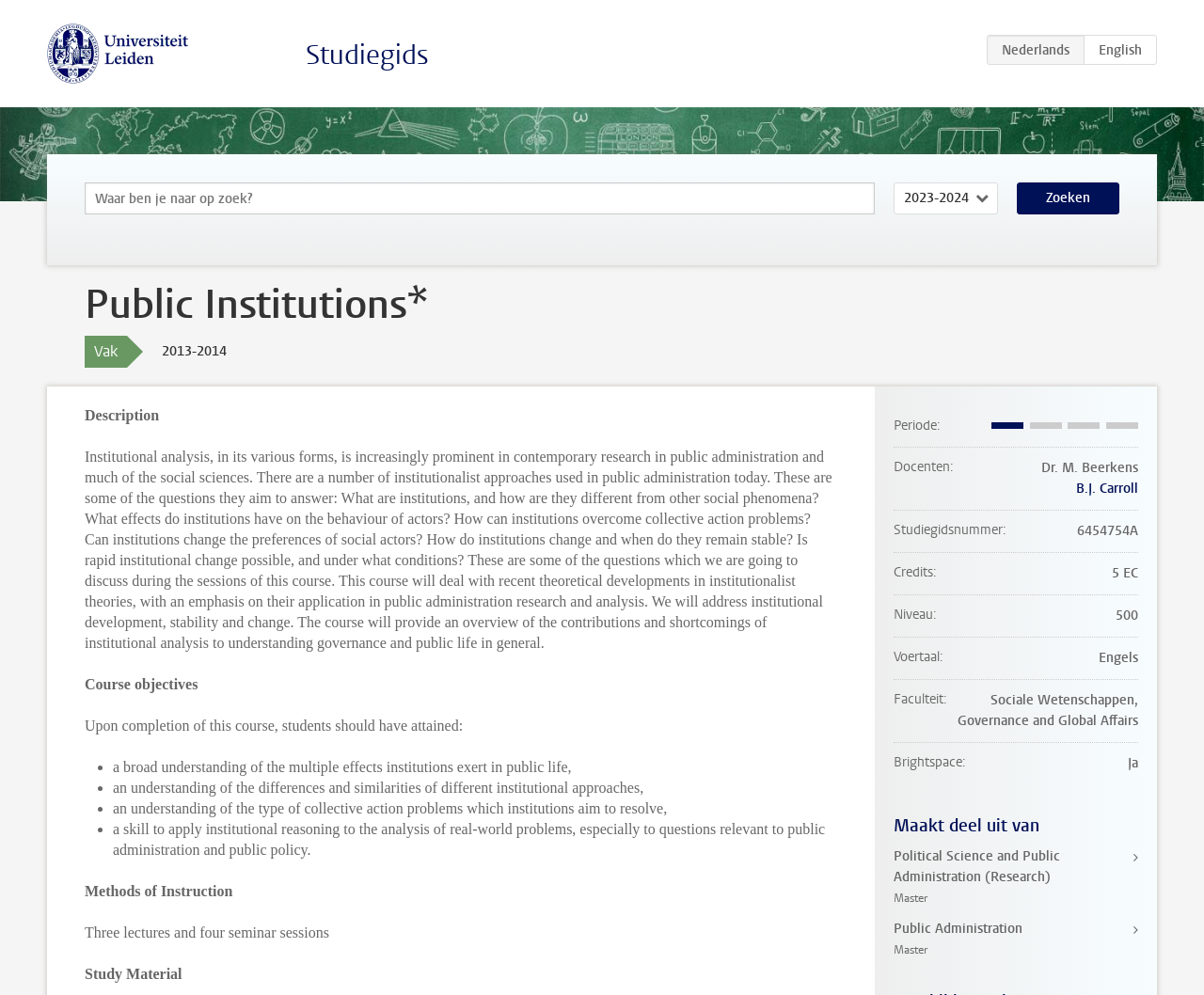Provide a single word or phrase to answer the given question: 
What is the language of instruction for this course?

Engels